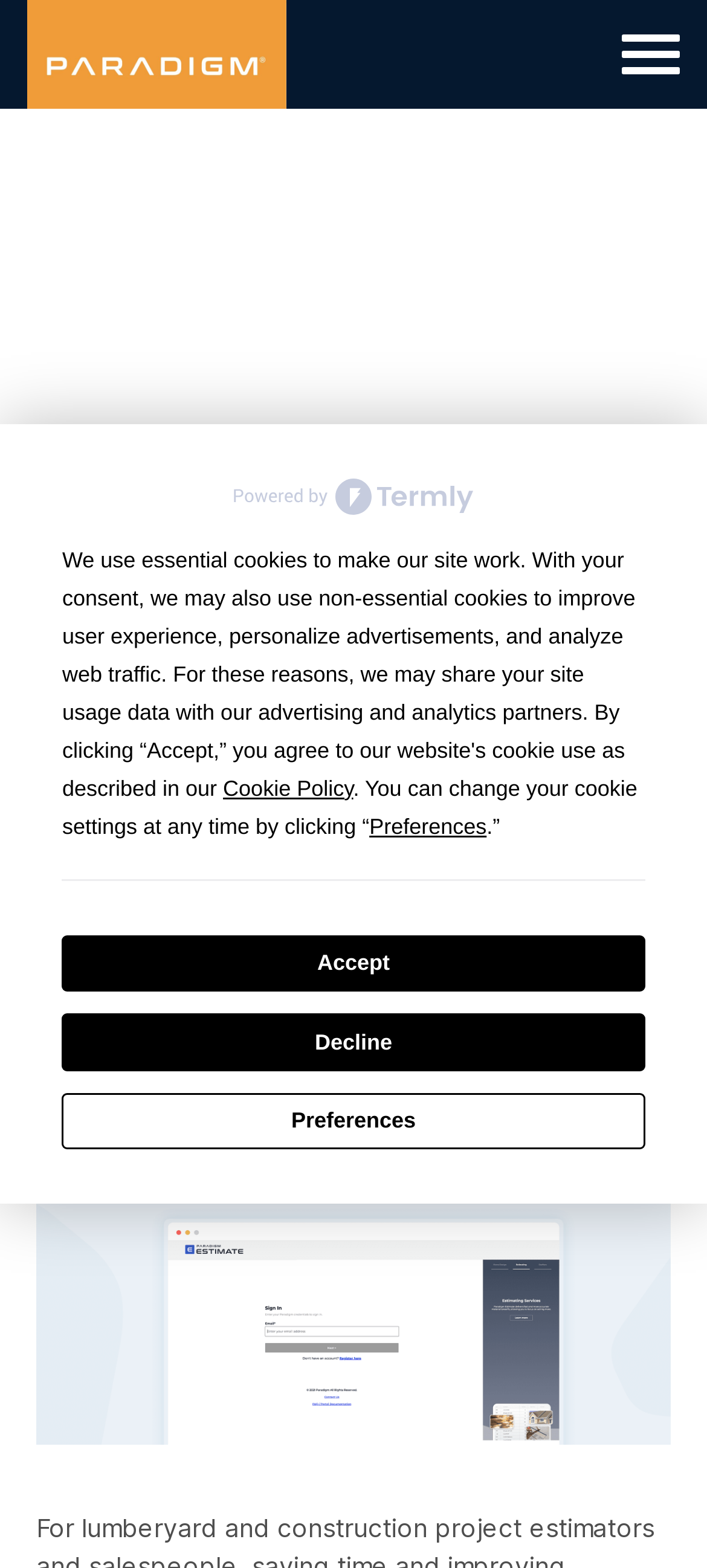Predict the bounding box for the UI component with the following description: "alt="Organized Takeoff Software"".

[0.051, 0.838, 1.0, 0.857]